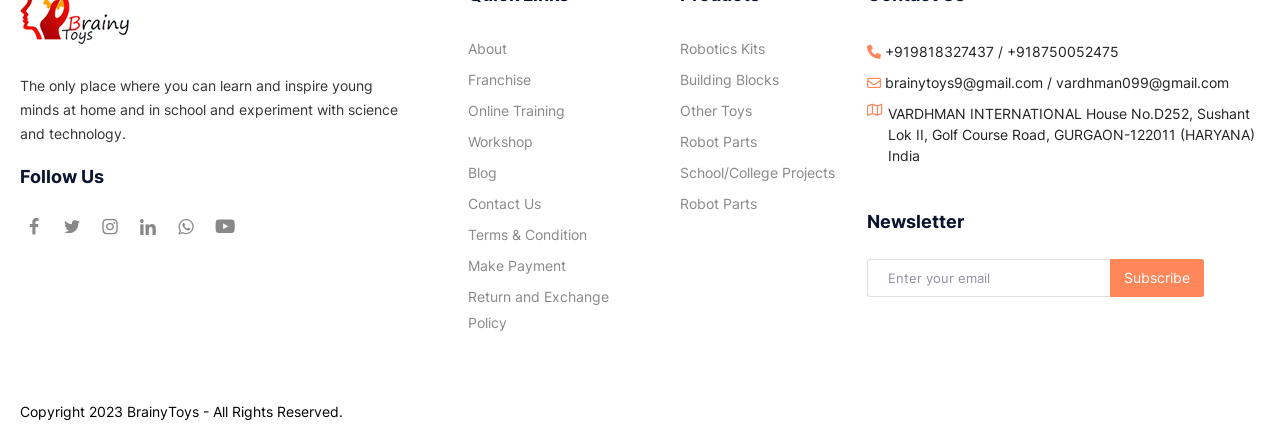Identify the bounding box of the HTML element described here: "Return and Exchange Policy". Provide the coordinates as four float numbers between 0 and 1: [left, top, right, bottom].

[0.366, 0.647, 0.476, 0.768]